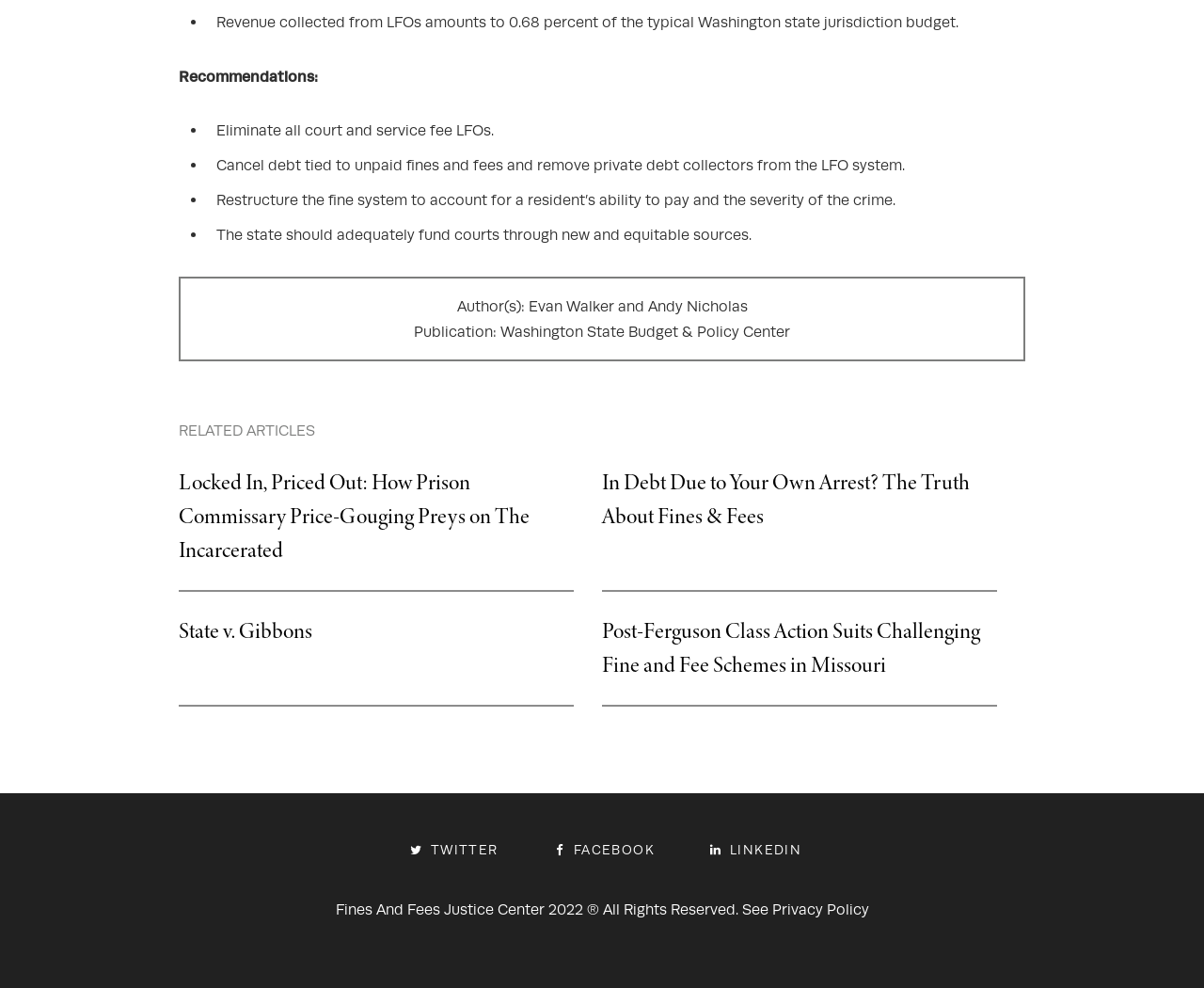Please give the bounding box coordinates of the area that should be clicked to fulfill the following instruction: "Read the article 'In Debt Due to Your Own Arrest? The Truth About Fines & Fees'". The coordinates should be in the format of four float numbers from 0 to 1, i.e., [left, top, right, bottom].

[0.5, 0.472, 0.805, 0.538]